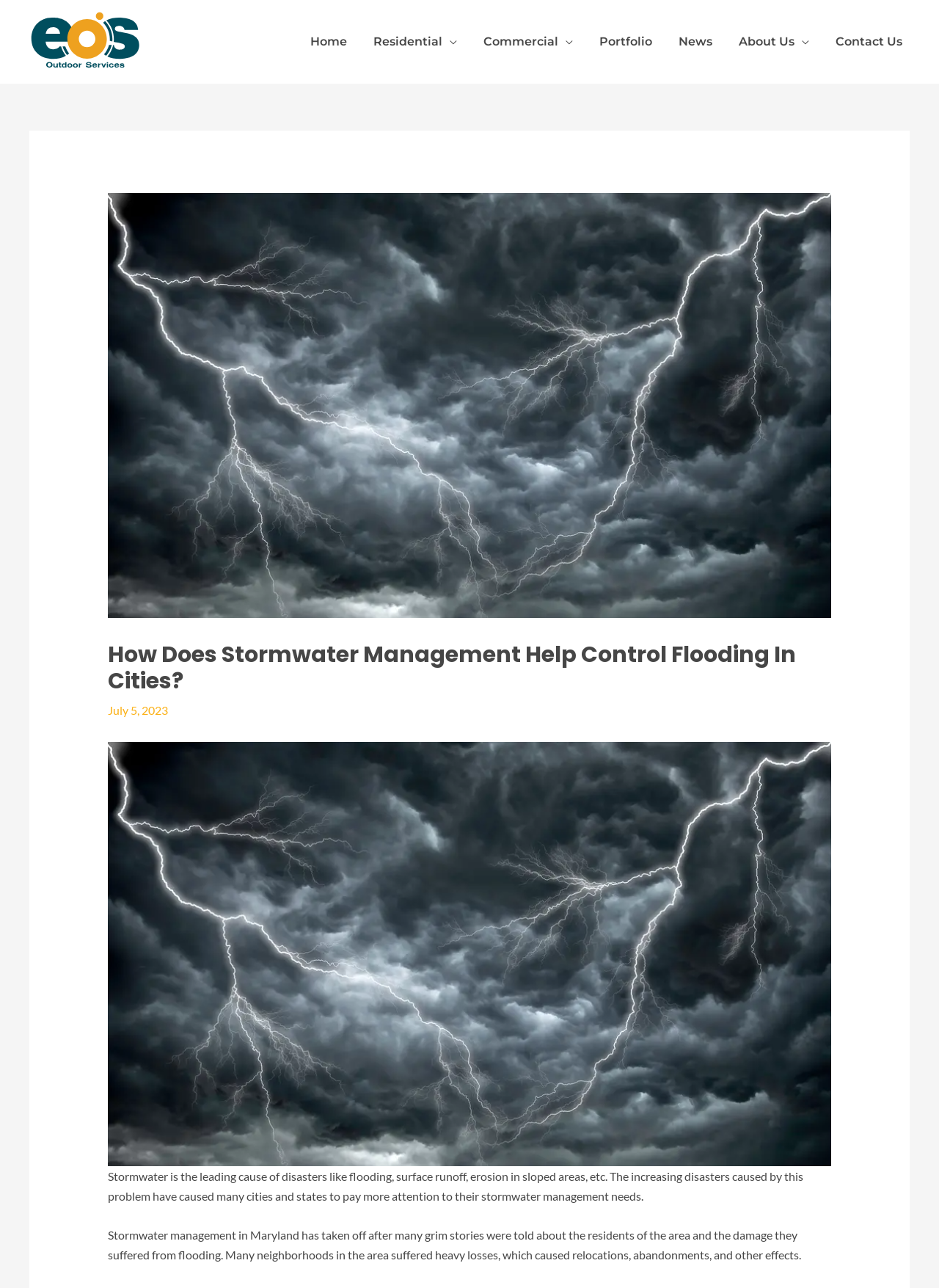Please answer the following question using a single word or phrase: 
What is the consequence of flooding mentioned in the article?

Relocations, abandonments